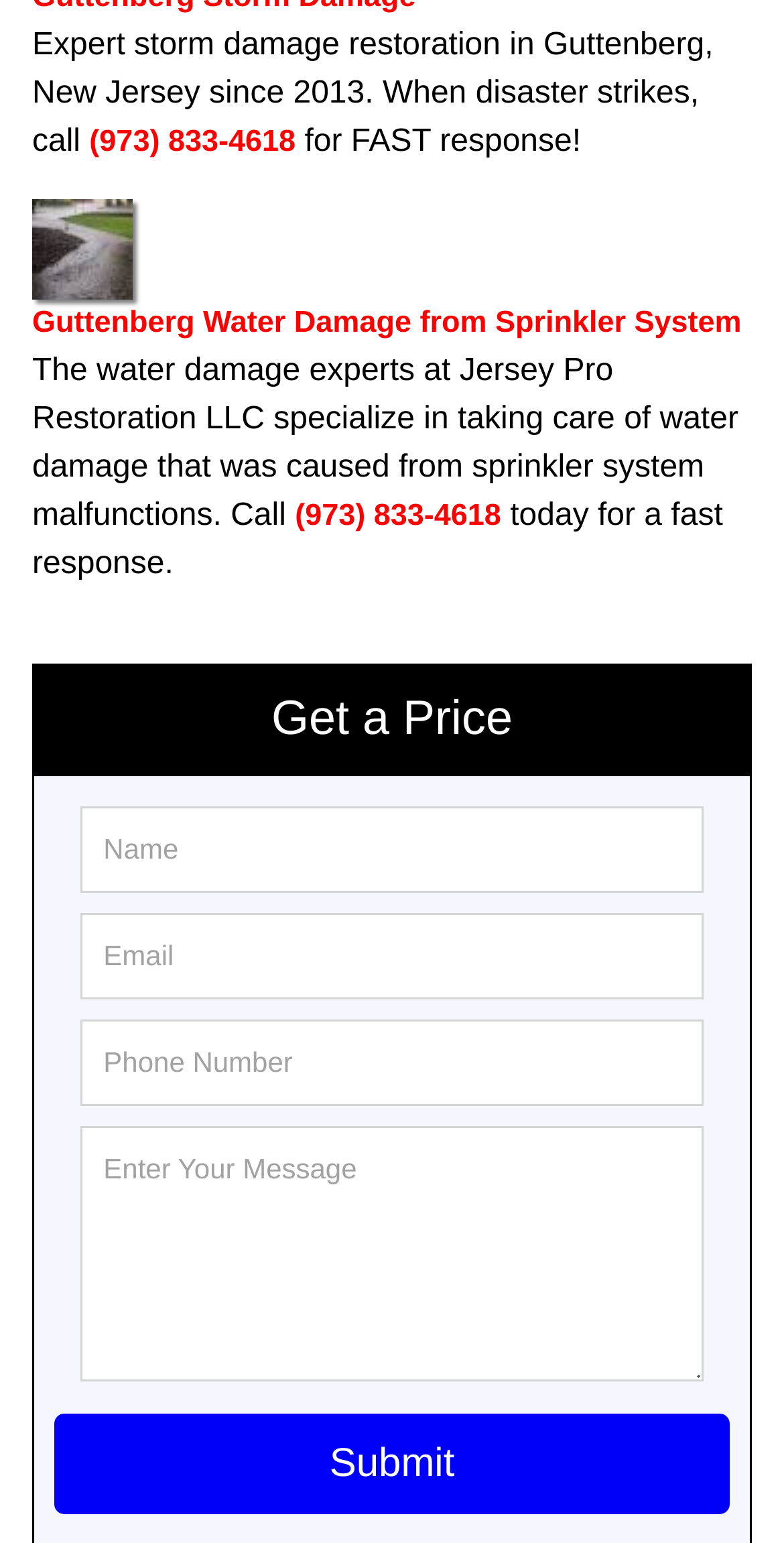Locate the bounding box of the UI element with the following description: "Submit".

[0.069, 0.916, 0.931, 0.981]